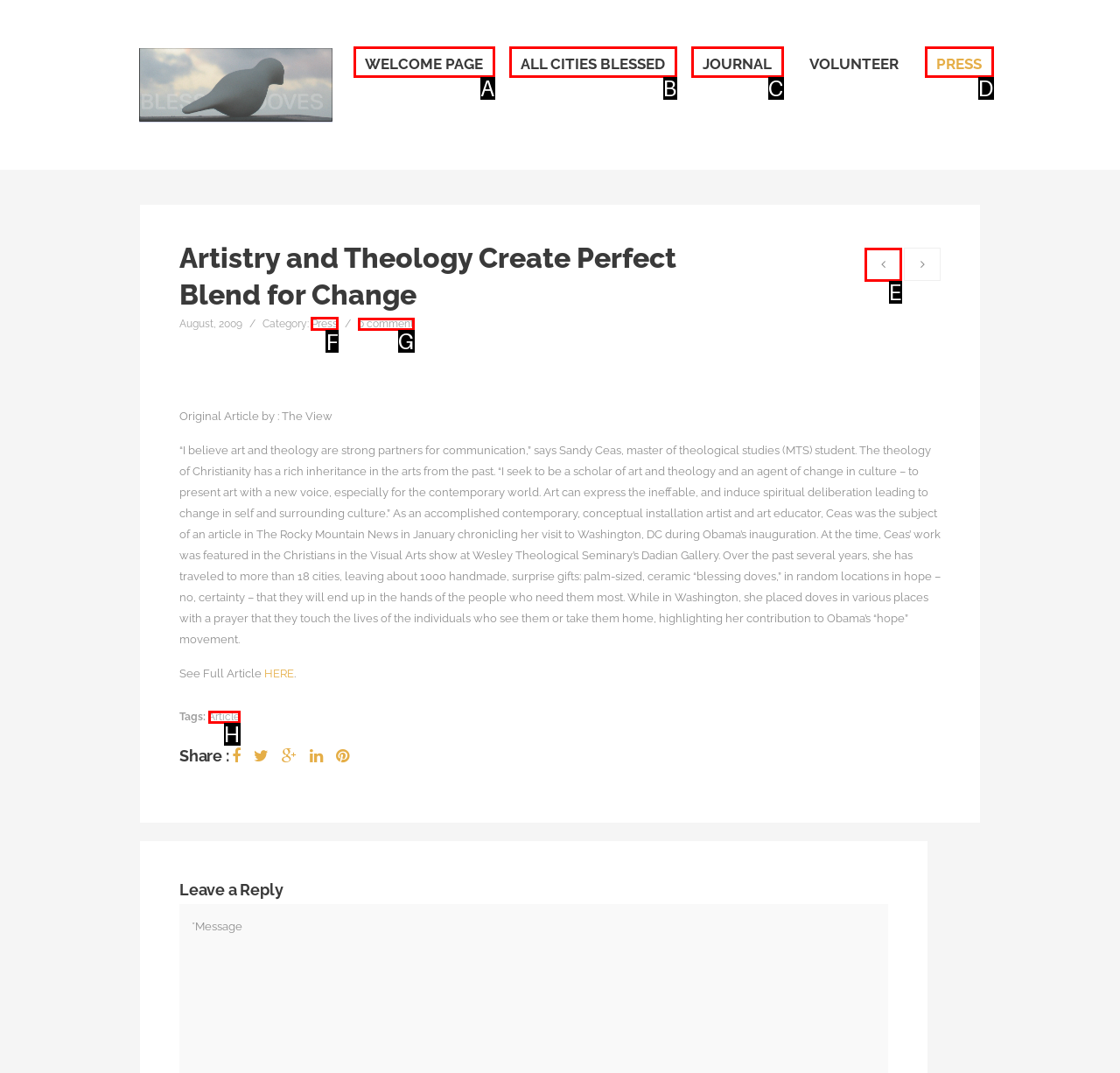Determine which HTML element to click on in order to complete the action: Visit the 'Press' page.
Reply with the letter of the selected option.

F